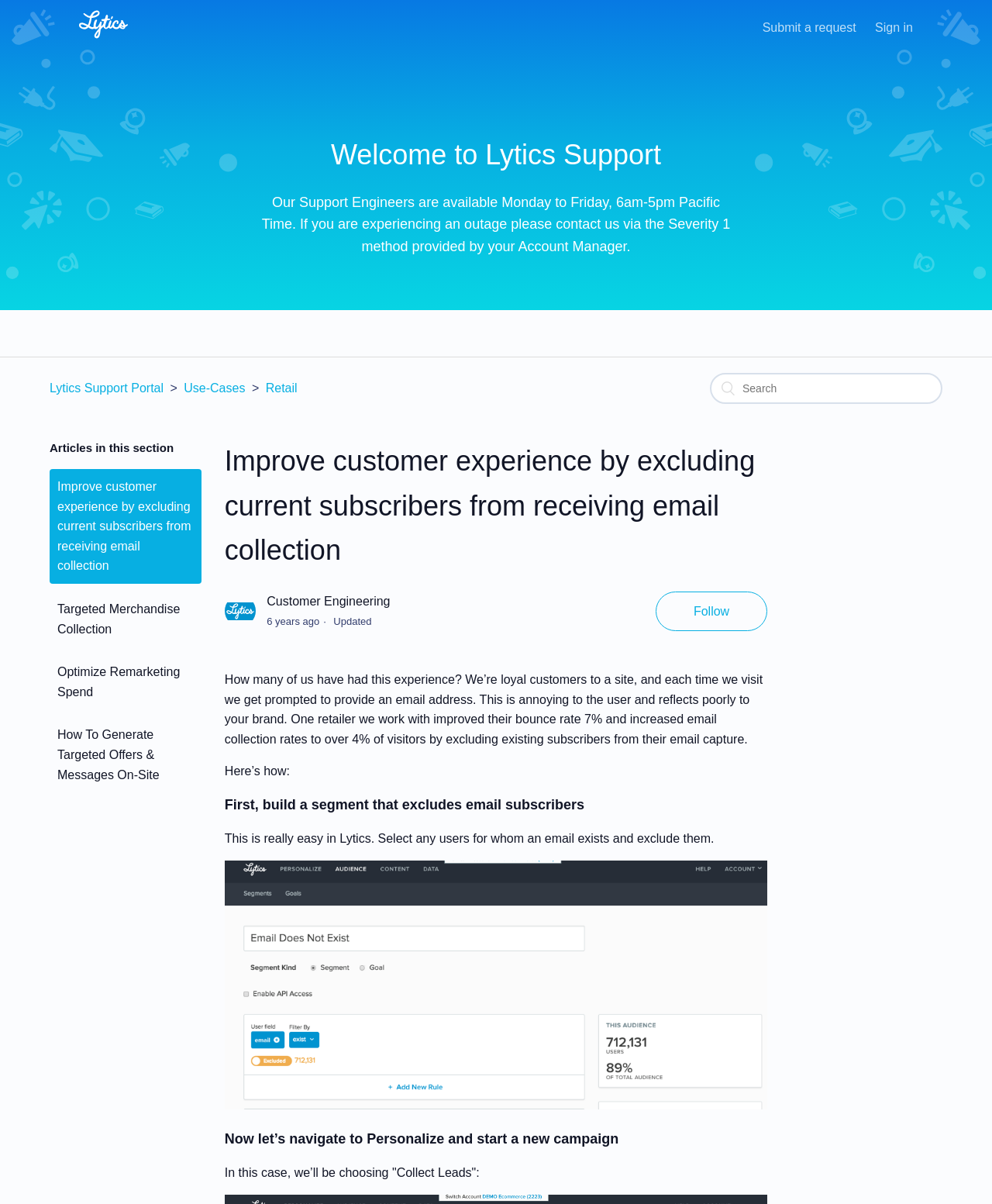Find the bounding box coordinates for the area you need to click to carry out the instruction: "Search for something". The coordinates should be four float numbers between 0 and 1, indicated as [left, top, right, bottom].

[0.716, 0.31, 0.95, 0.335]